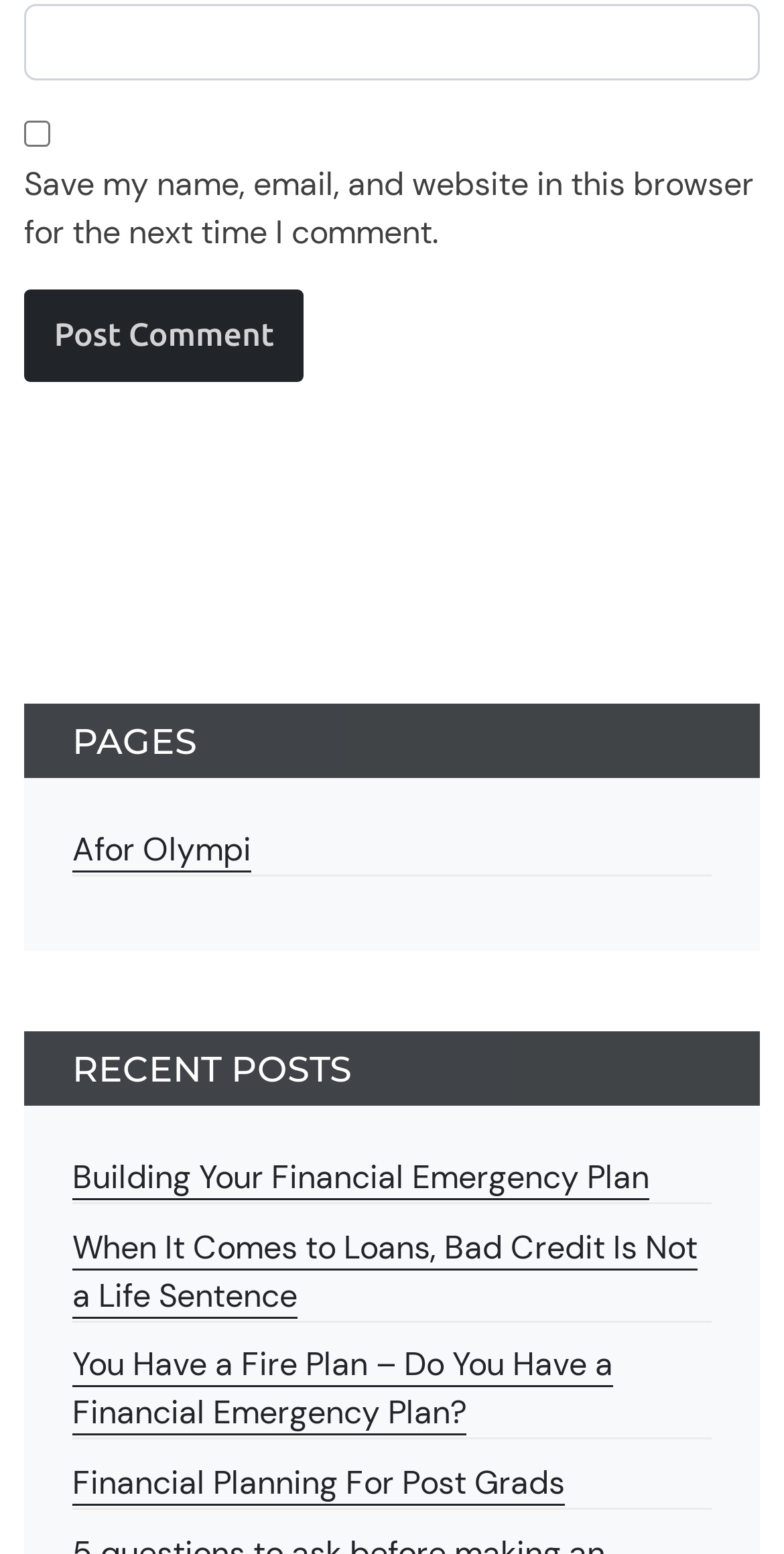What is the purpose of the checkbox?
Using the image as a reference, answer the question in detail.

The checkbox is located below the 'Website' textbox and has a label 'Save my name, email, and website in this browser for the next time I comment.' This suggests that its purpose is to save the user's comment information for future use.